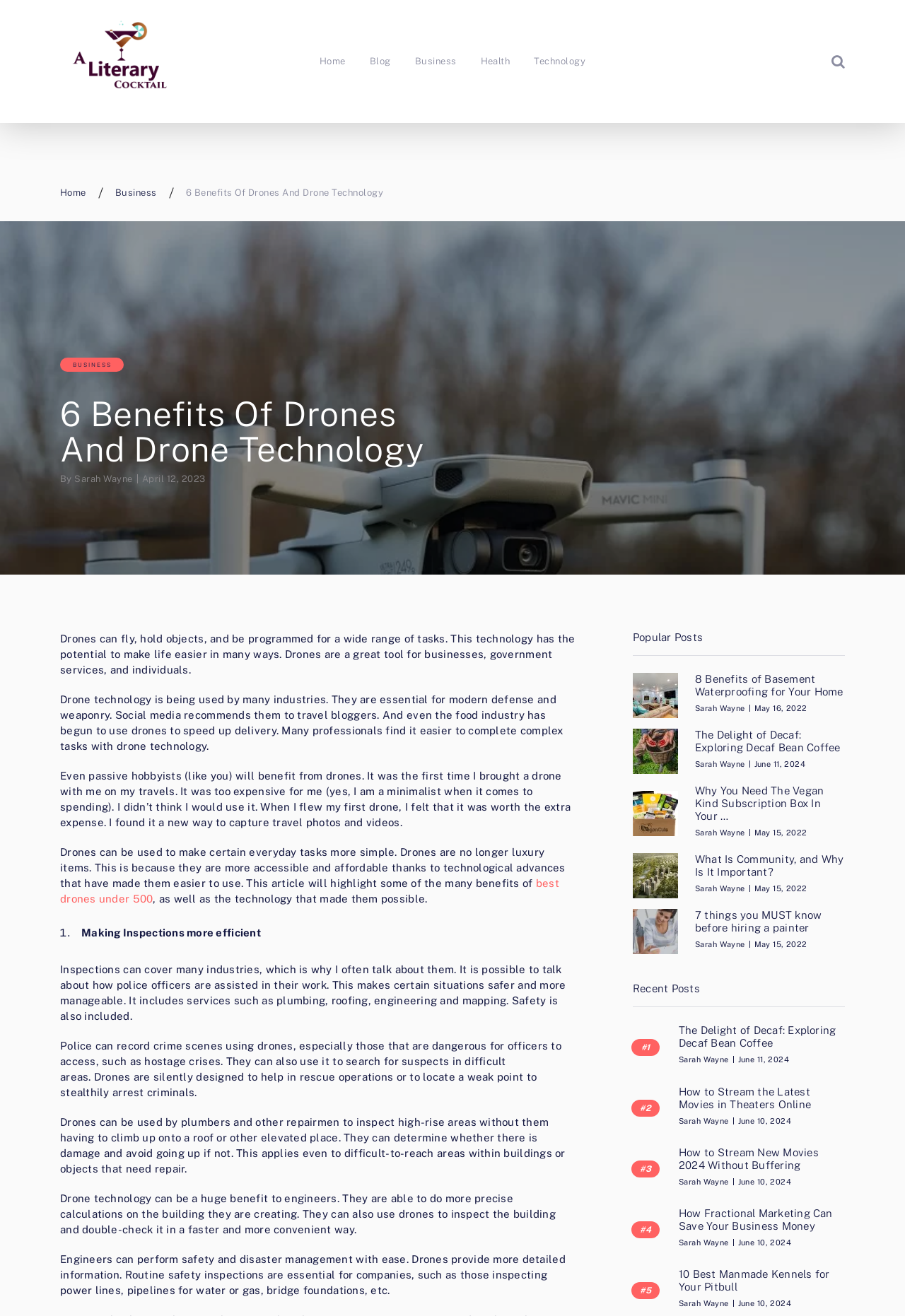Extract the main title from the webpage and generate its text.

6 Benefits Of Drones And Drone Technology